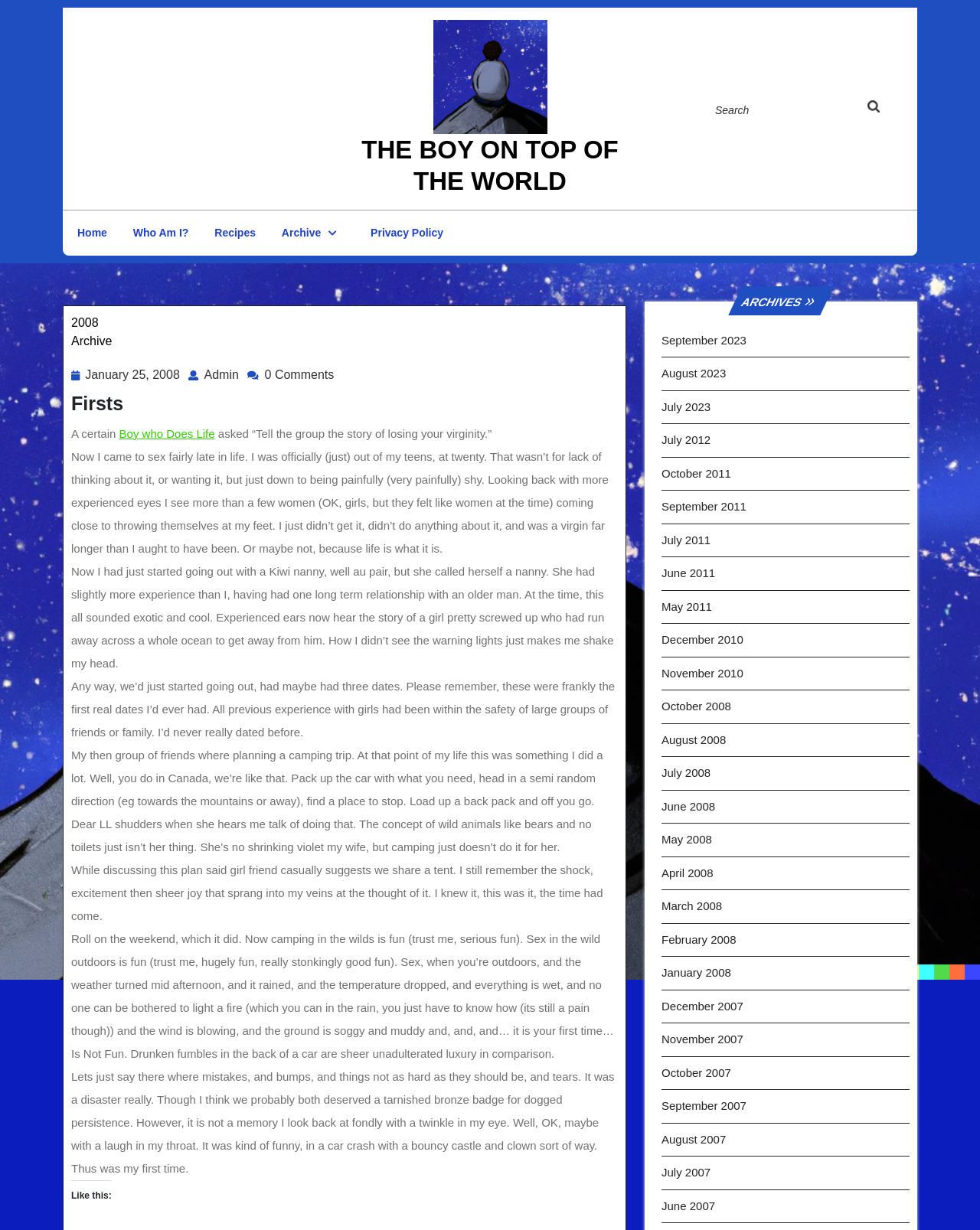How many dates are mentioned in the article?
Please give a detailed and elaborate explanation in response to the question.

I read the article and found three dates mentioned: January 25, 2008, and two other dates mentioned in the context of the author's life.